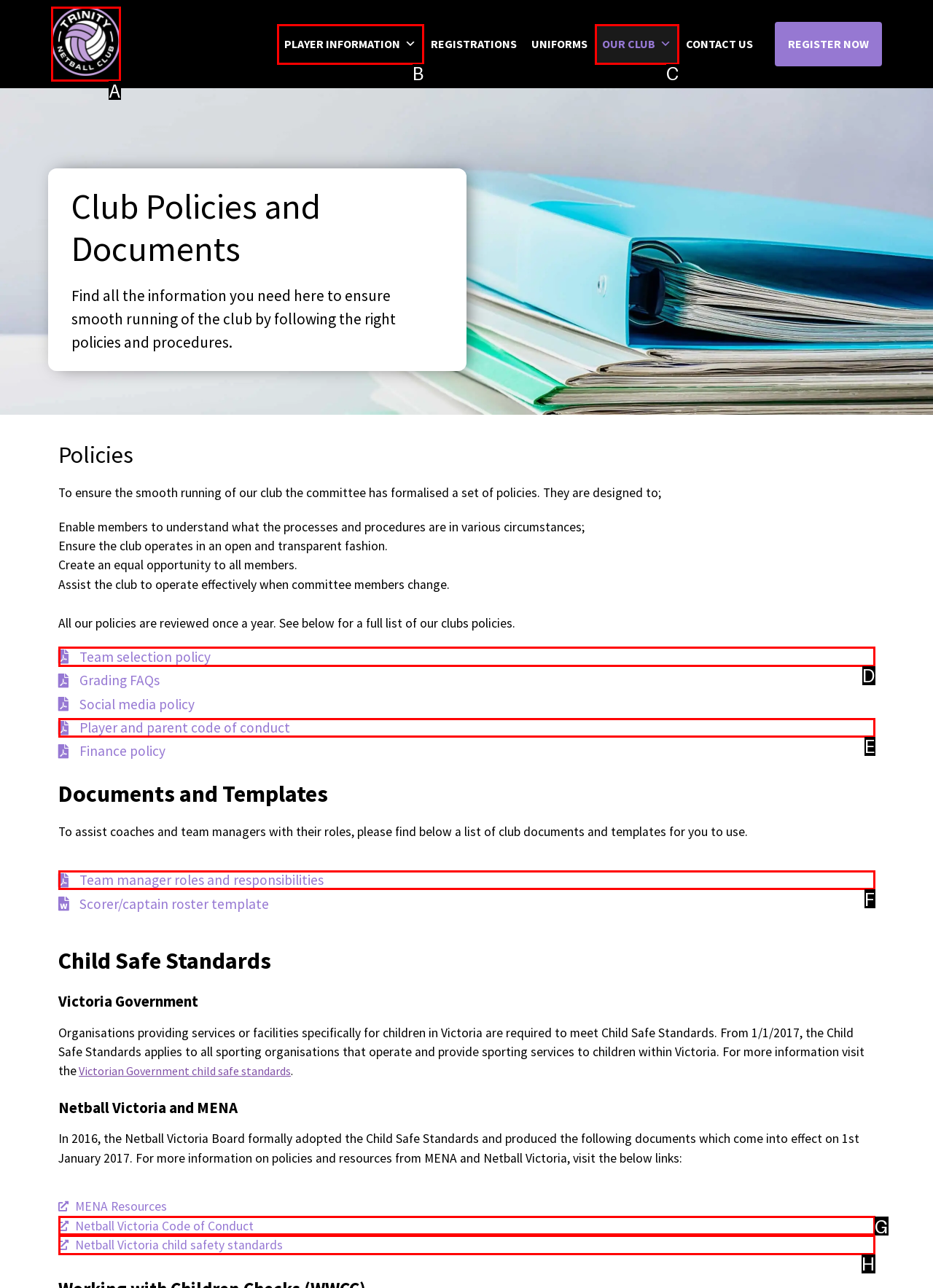Tell me the letter of the HTML element that best matches the description: Team manager roles and responsibilities from the provided options.

F